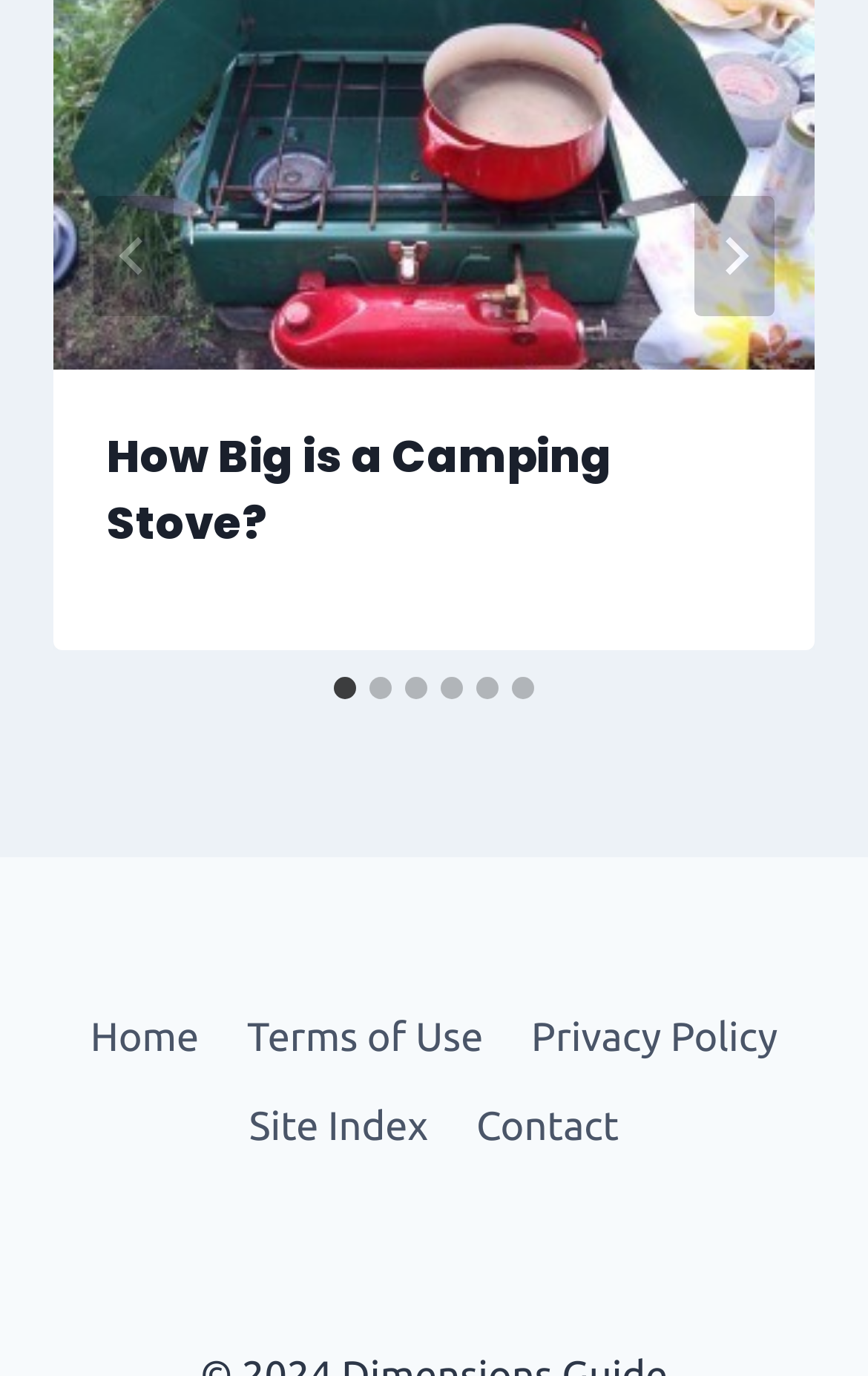What is the topic of the current slide?
Please give a well-detailed answer to the question.

I examined the header element and found the text 'How Big is a Camping Stove?', which suggests that the topic of the current slide is related to camping stoves.